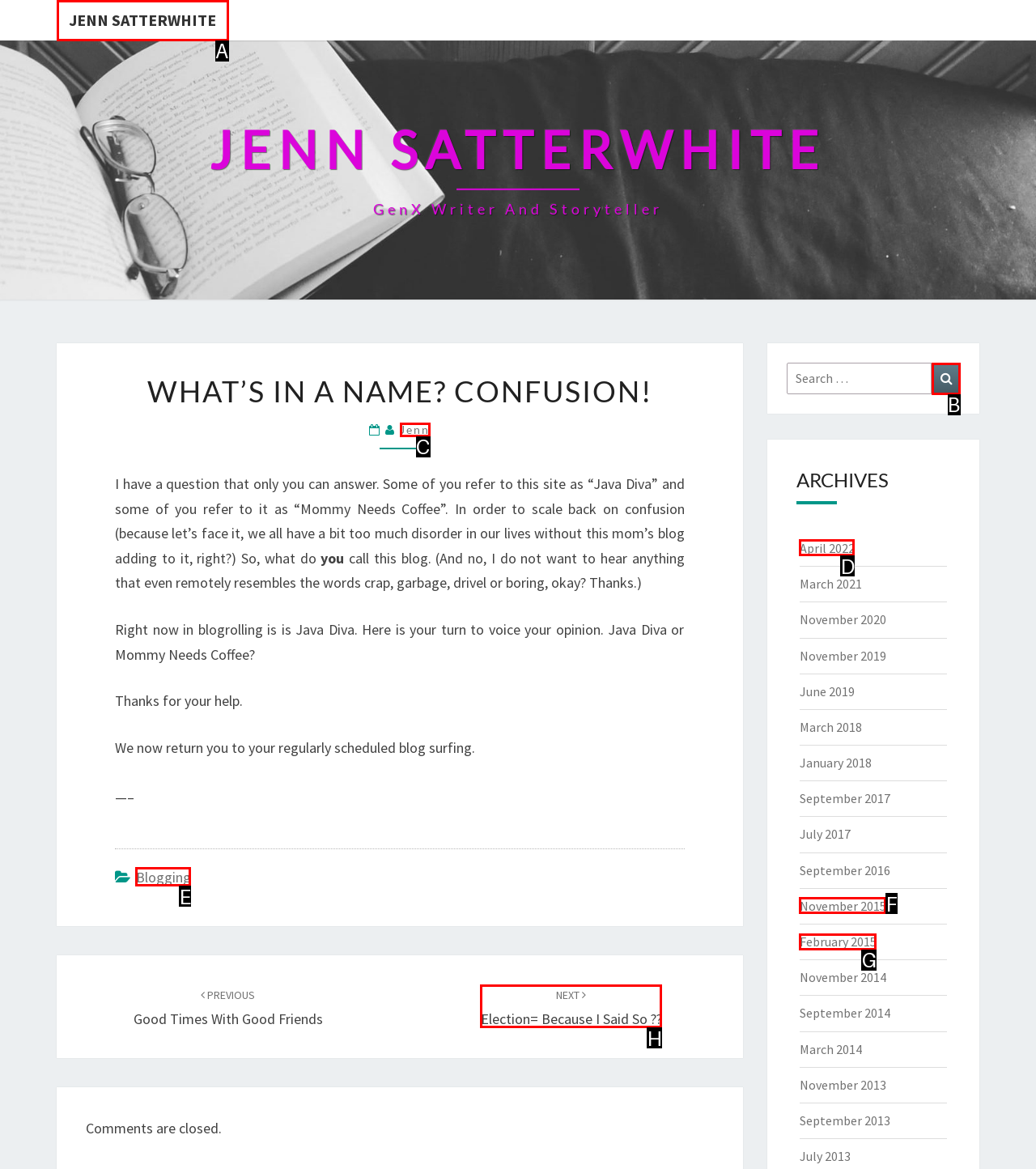Tell me which UI element to click to fulfill the given task: Click on the 'Blogging' link. Respond with the letter of the correct option directly.

E